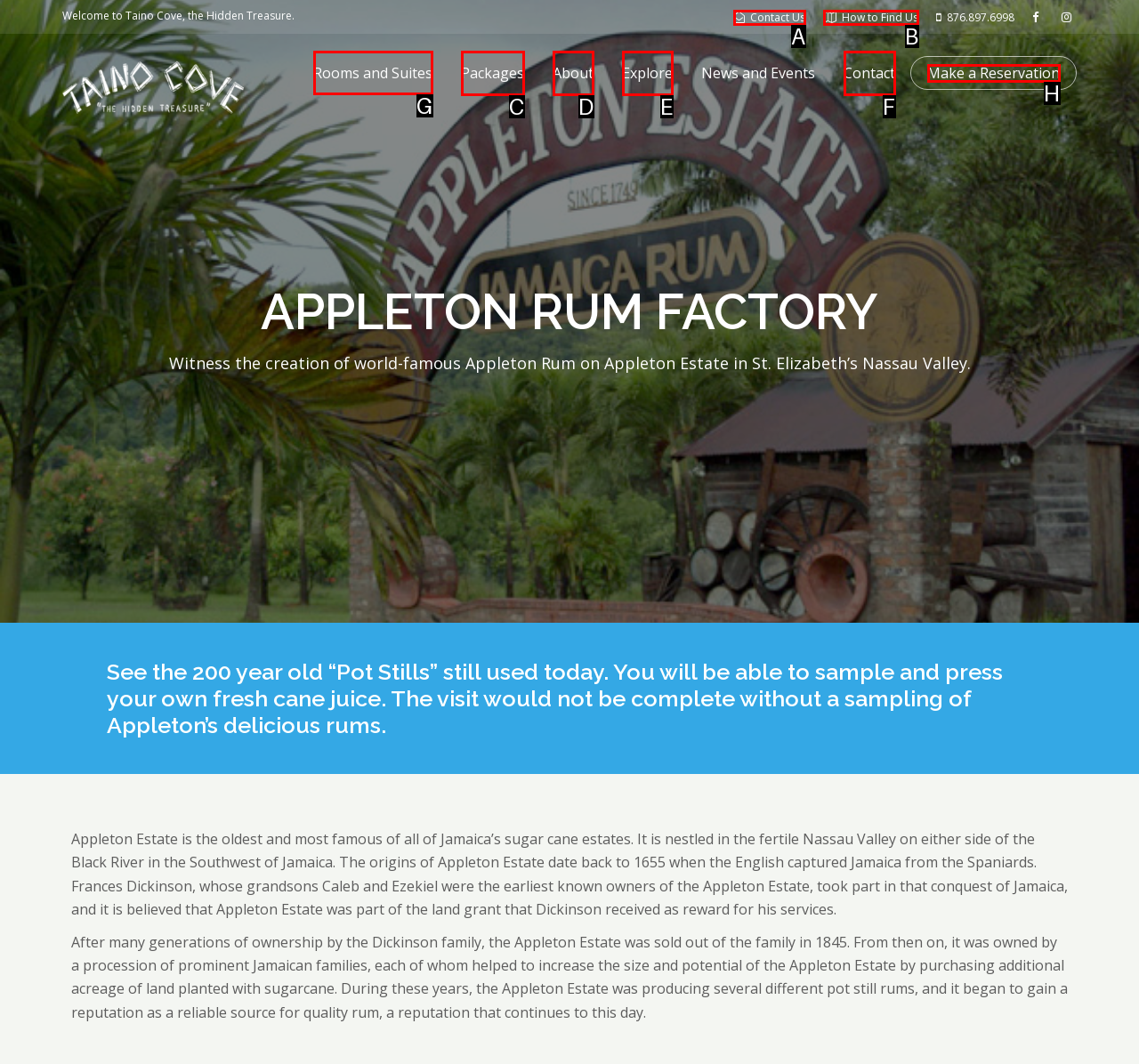Identify the correct UI element to click on to achieve the task: Explore Rooms and Suites. Provide the letter of the appropriate element directly from the available choices.

G